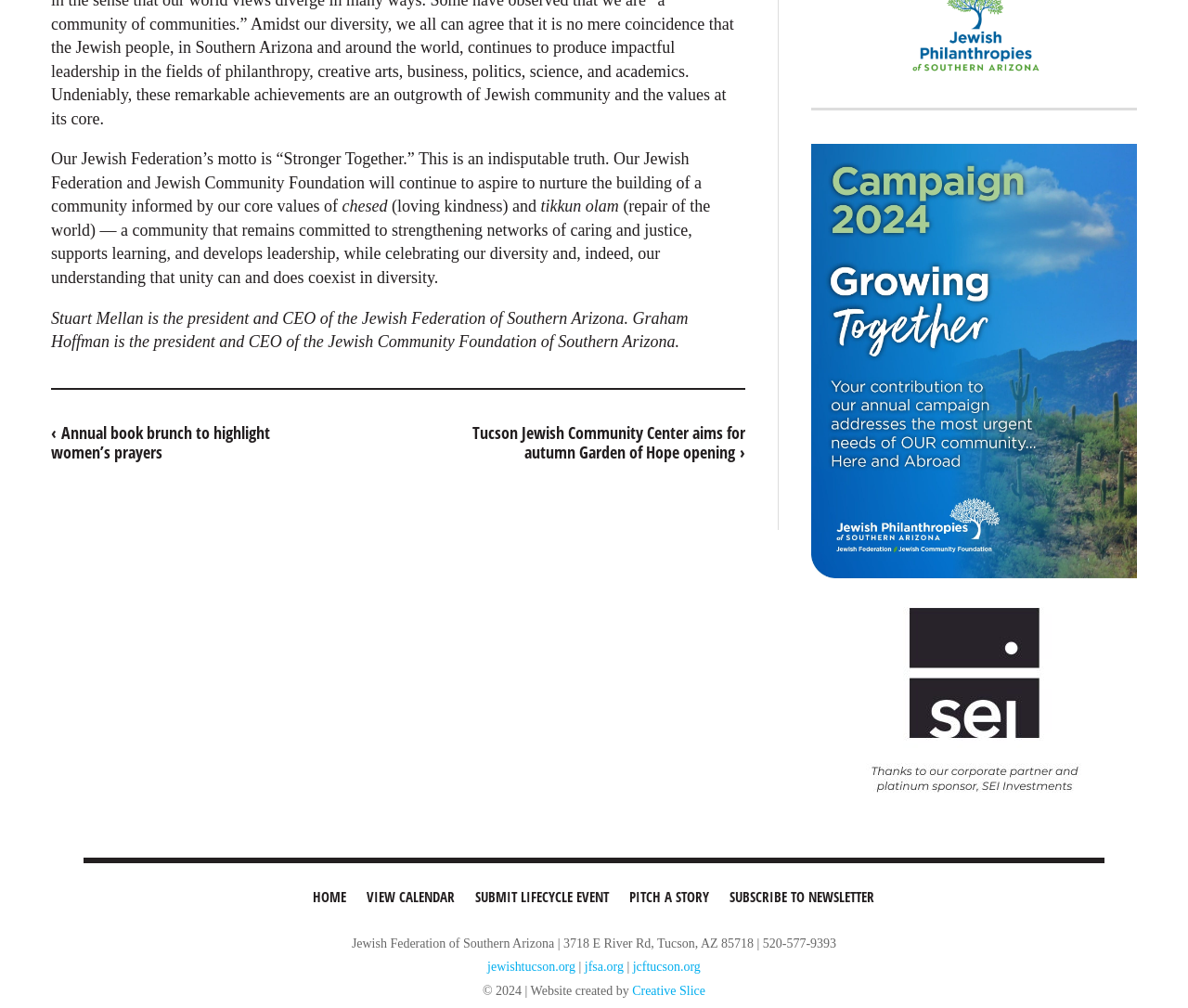Determine the bounding box coordinates for the HTML element mentioned in the following description: "View Calendar". The coordinates should be a list of four floats ranging from 0 to 1, represented as [left, top, right, bottom].

[0.302, 0.87, 0.39, 0.91]